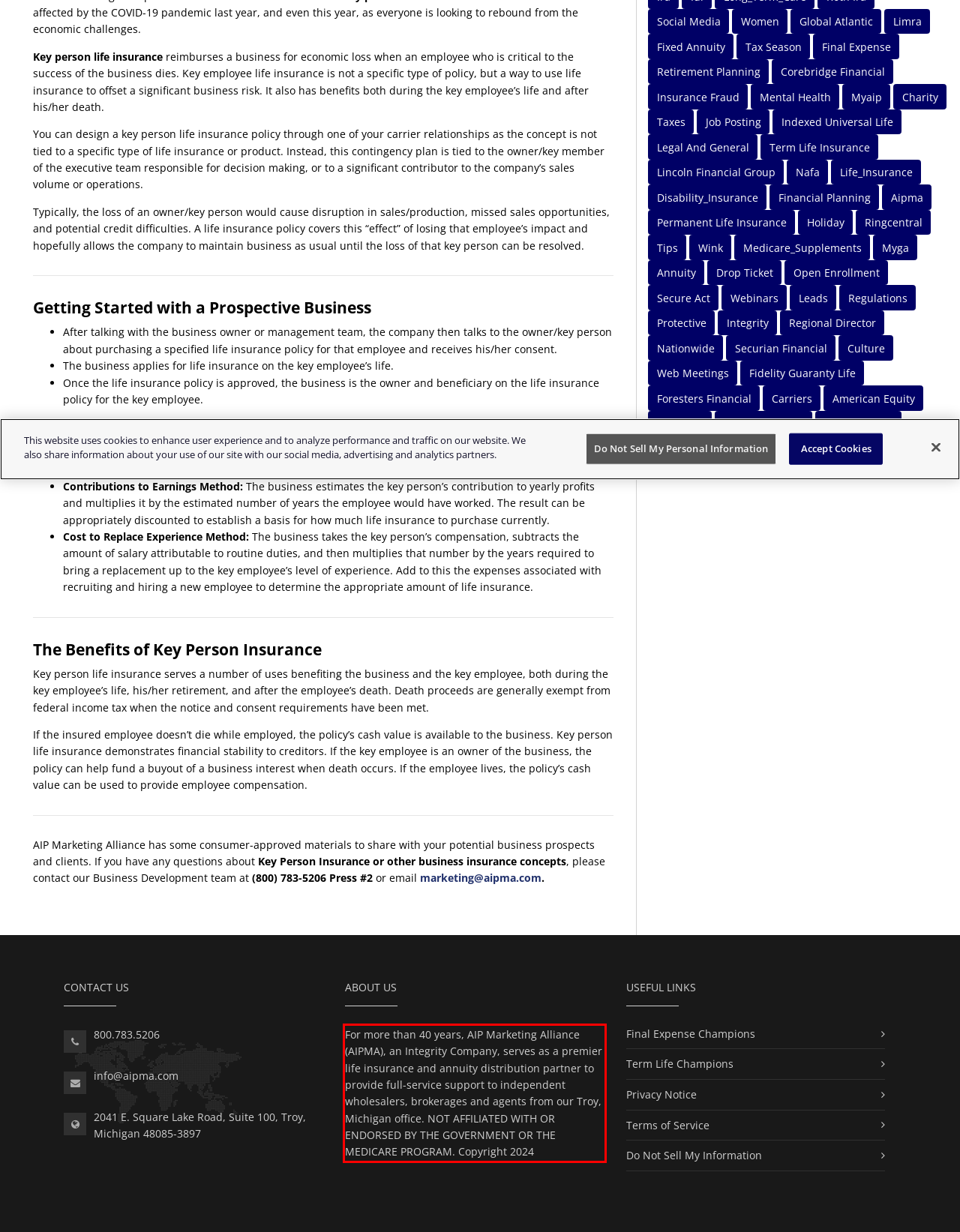Given the screenshot of the webpage, identify the red bounding box, and recognize the text content inside that red bounding box.

For more than 40 years, AIP Marketing Alliance (AIPMA), an Integrity Company, serves as a premier life insurance and annuity distribution partner to provide full-service support to independent wholesalers, brokerages and agents from our Troy, Michigan office. NOT AFFILIATED WITH OR ENDORSED BY THE GOVERNMENT OR THE MEDICARE PROGRAM. Copyright 2024